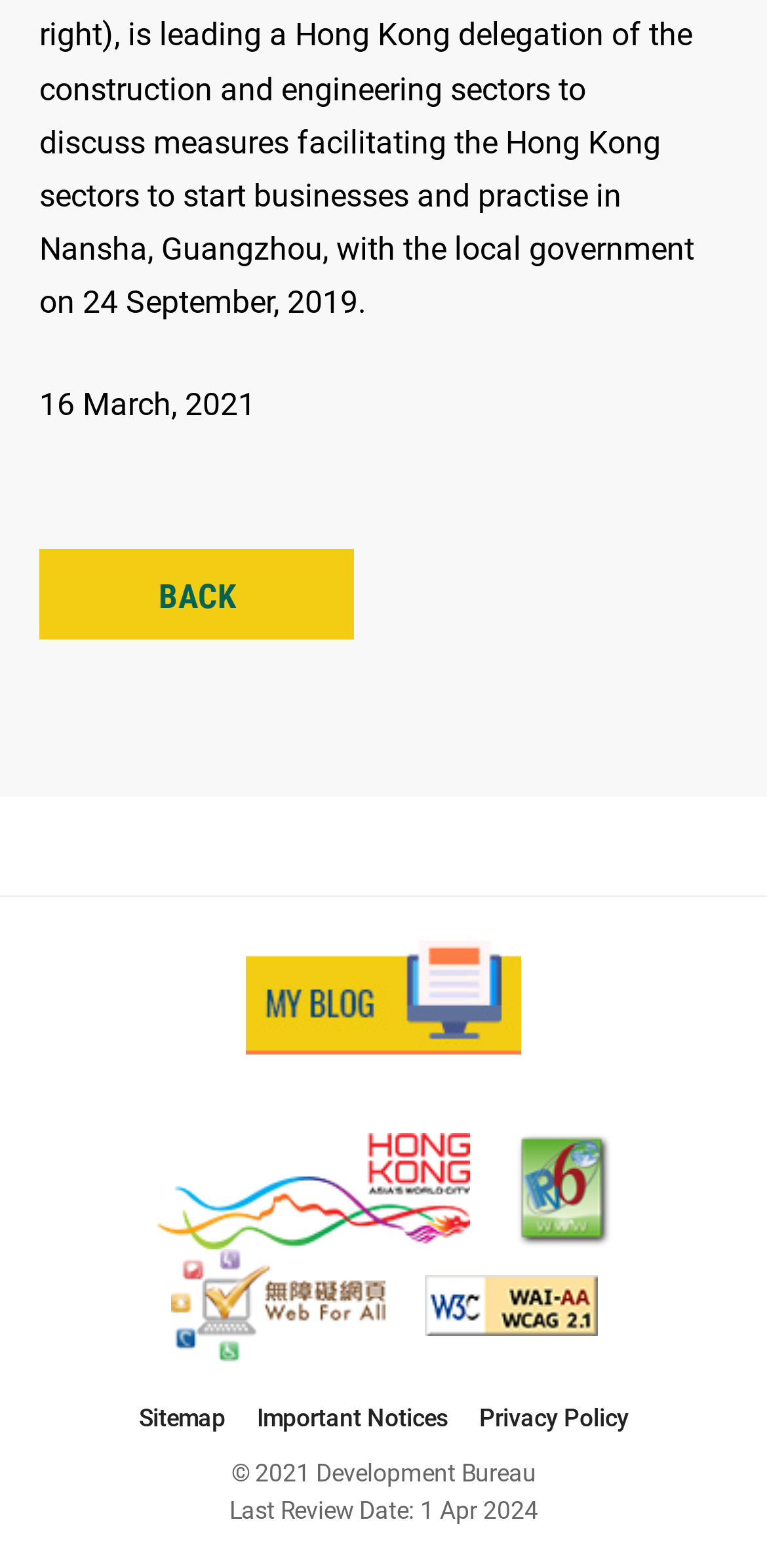Answer the question briefly using a single word or phrase: 
What is the copyright year?

2021